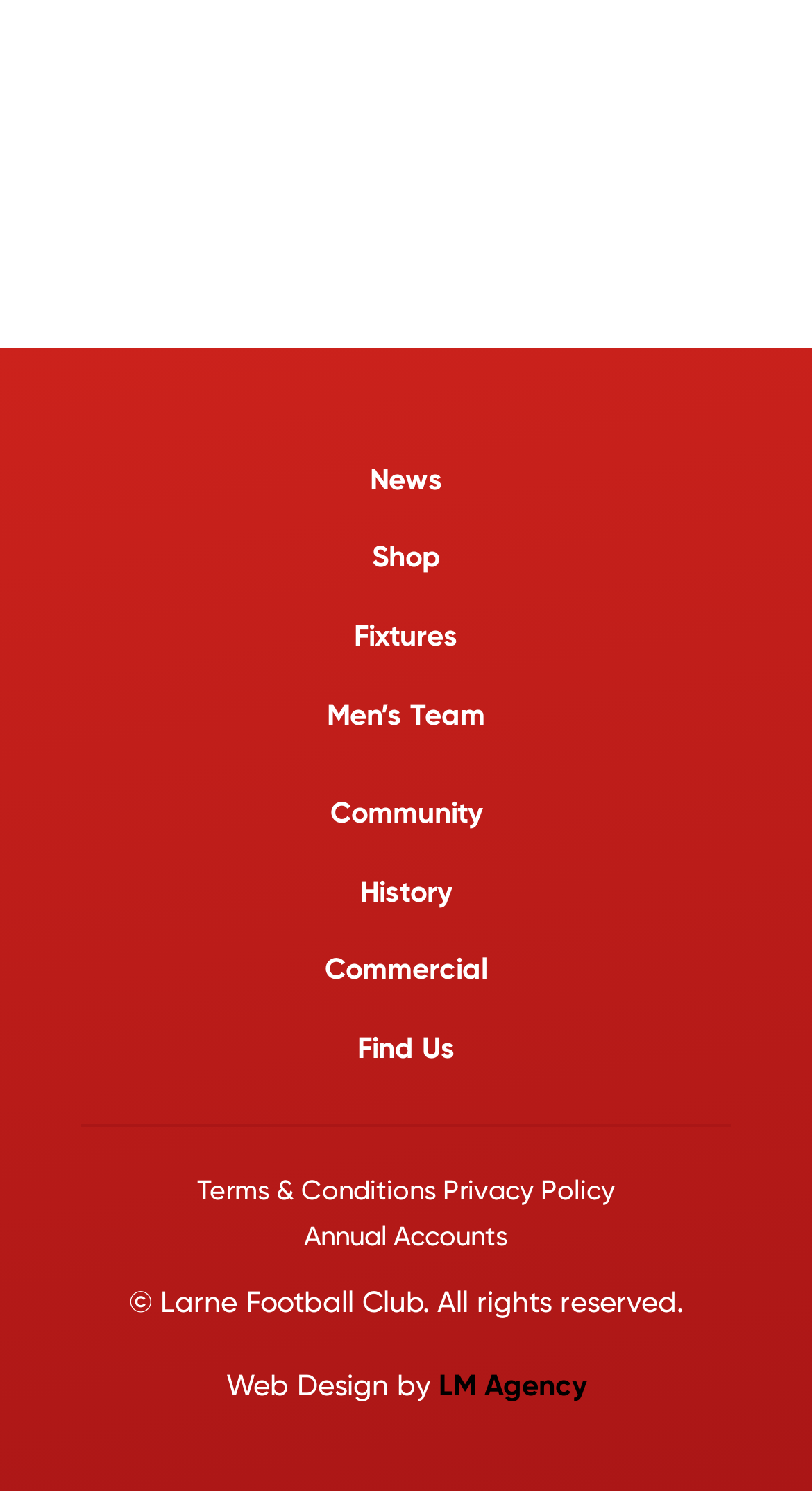Predict the bounding box of the UI element based on this description: "Find Us".

[0.44, 0.692, 0.56, 0.715]